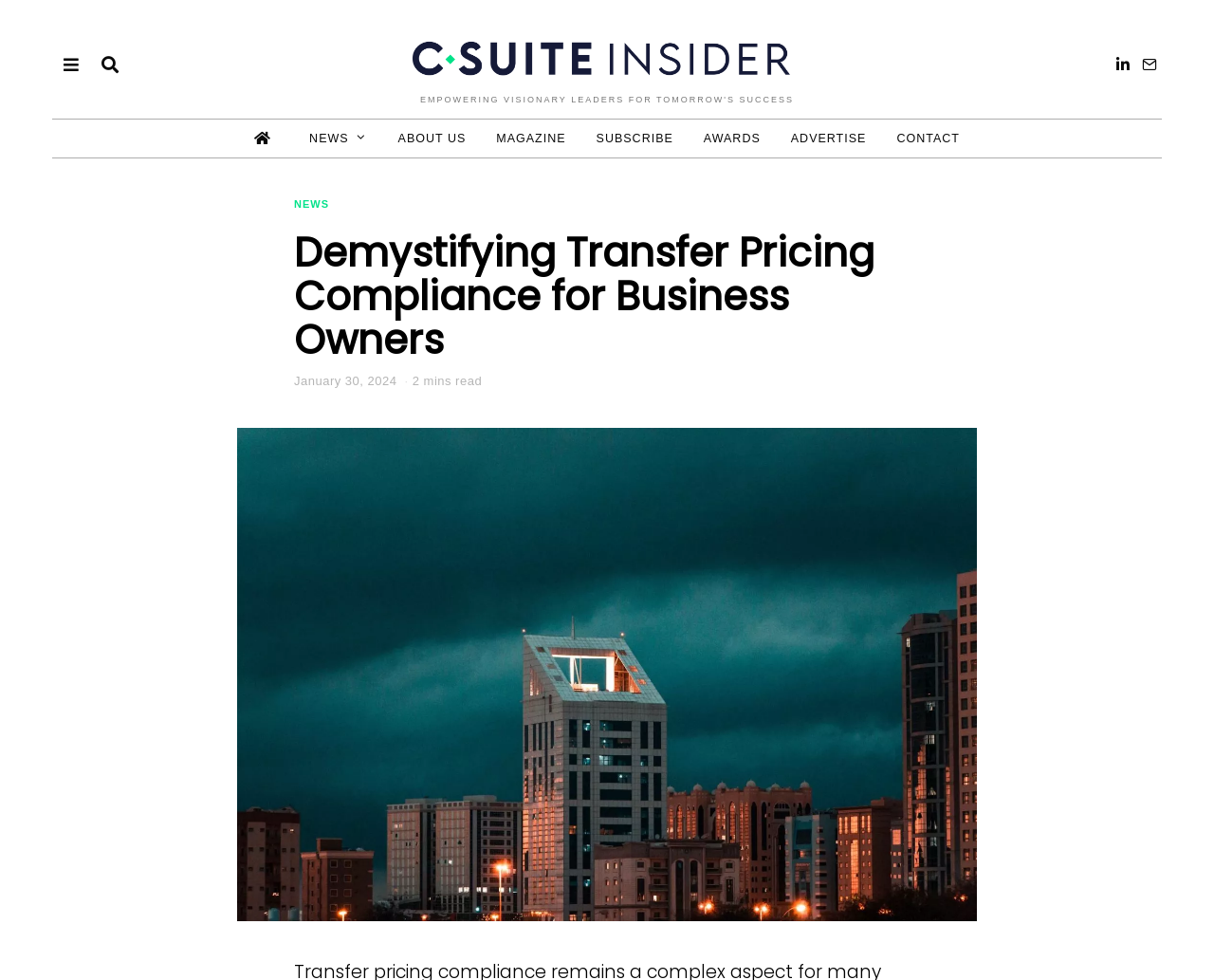What is the theme of the website?
Please respond to the question thoroughly and include all relevant details.

I inferred the theme of the website by looking at the content of the webpage, which appears to be an article about transfer pricing compliance for business owners. The website also has a navigation bar with links to 'NEWS', 'MAGAZINE', and 'AWARDS', which suggests that the website is focused on business-related topics.